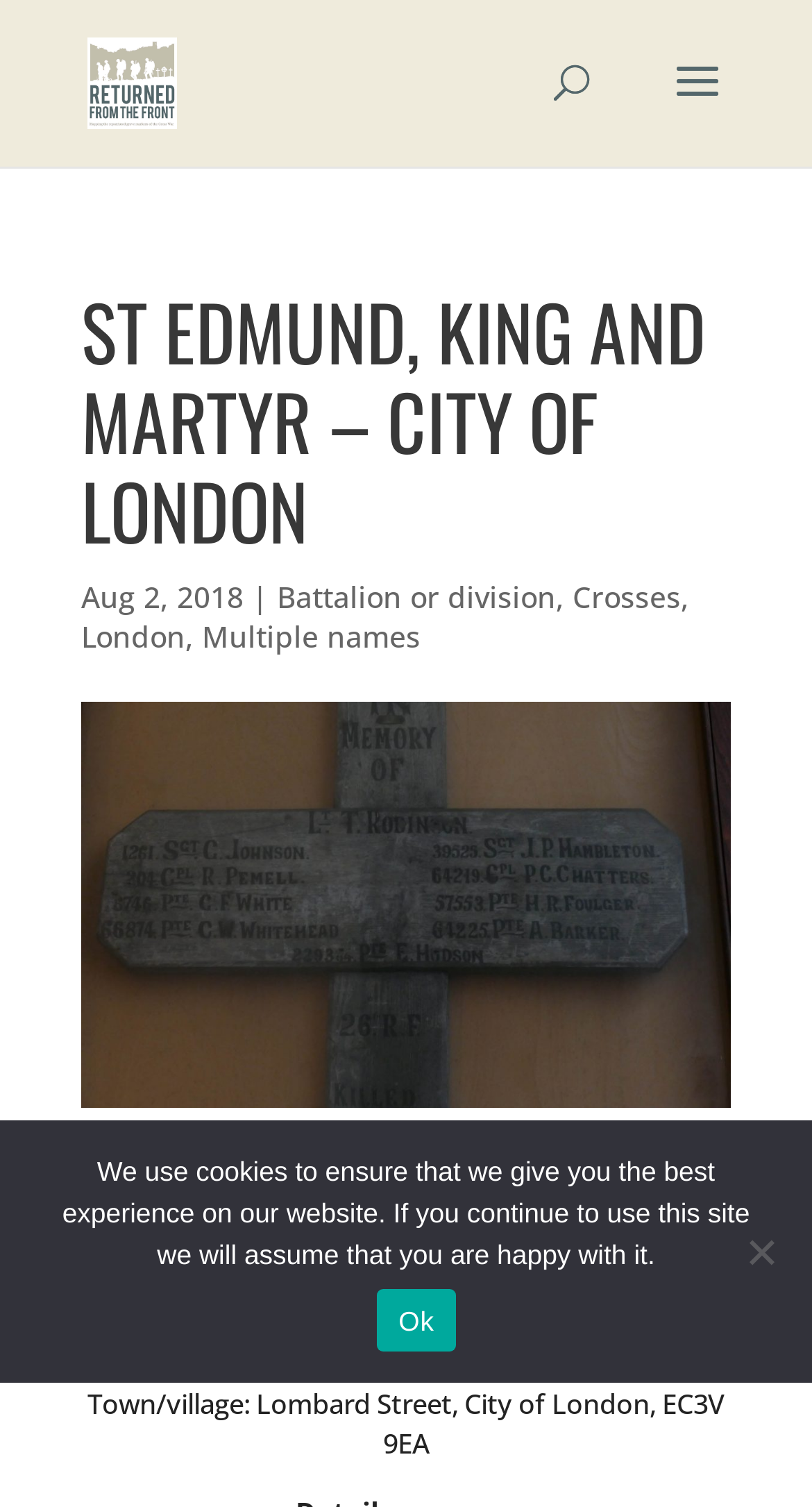Determine the bounding box for the described UI element: "Battalion or division".

[0.341, 0.382, 0.685, 0.408]